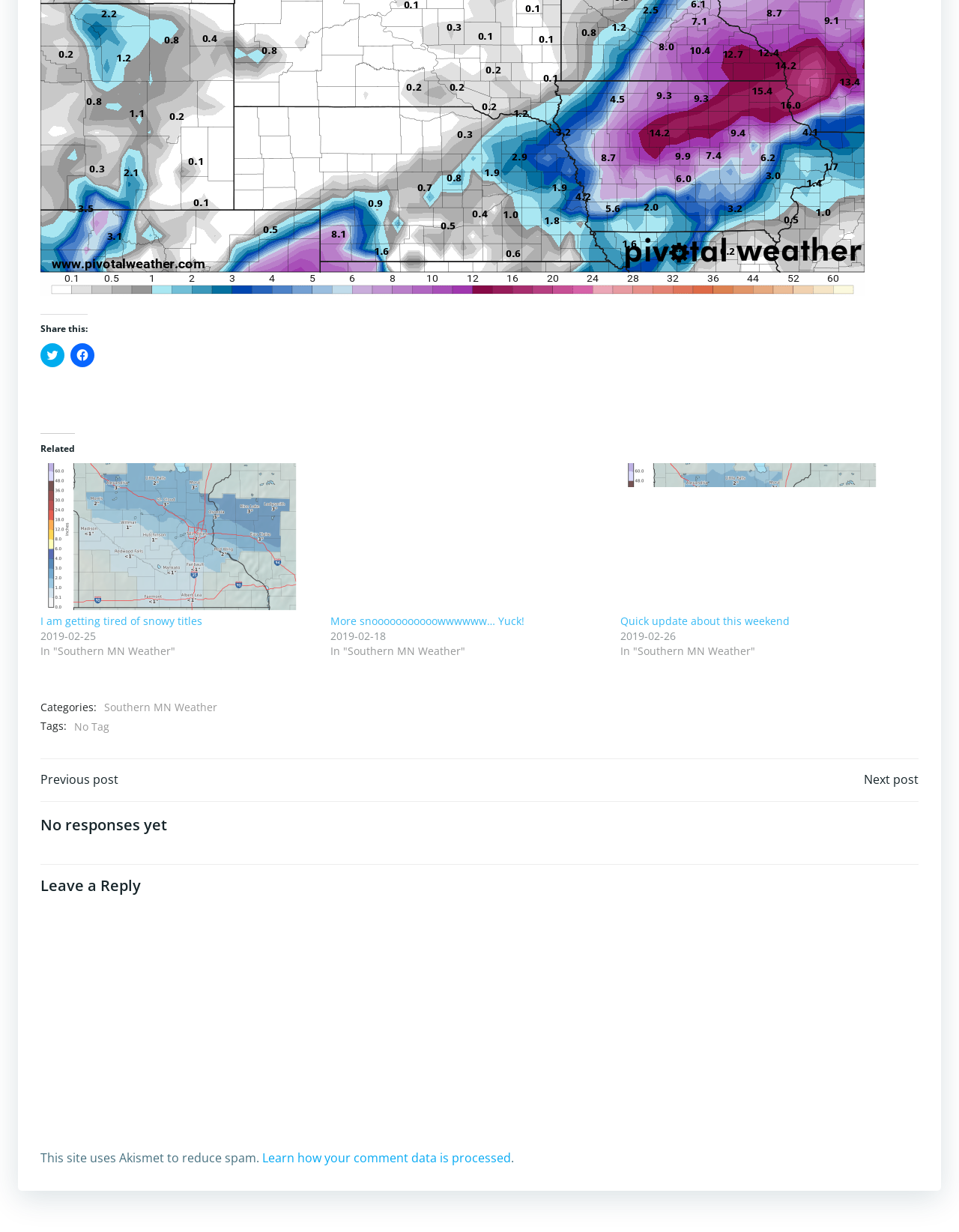Find the bounding box coordinates for the area you need to click to carry out the instruction: "Leave a reply". The coordinates should be four float numbers between 0 and 1, indicated as [left, top, right, bottom].

[0.042, 0.711, 0.958, 0.726]